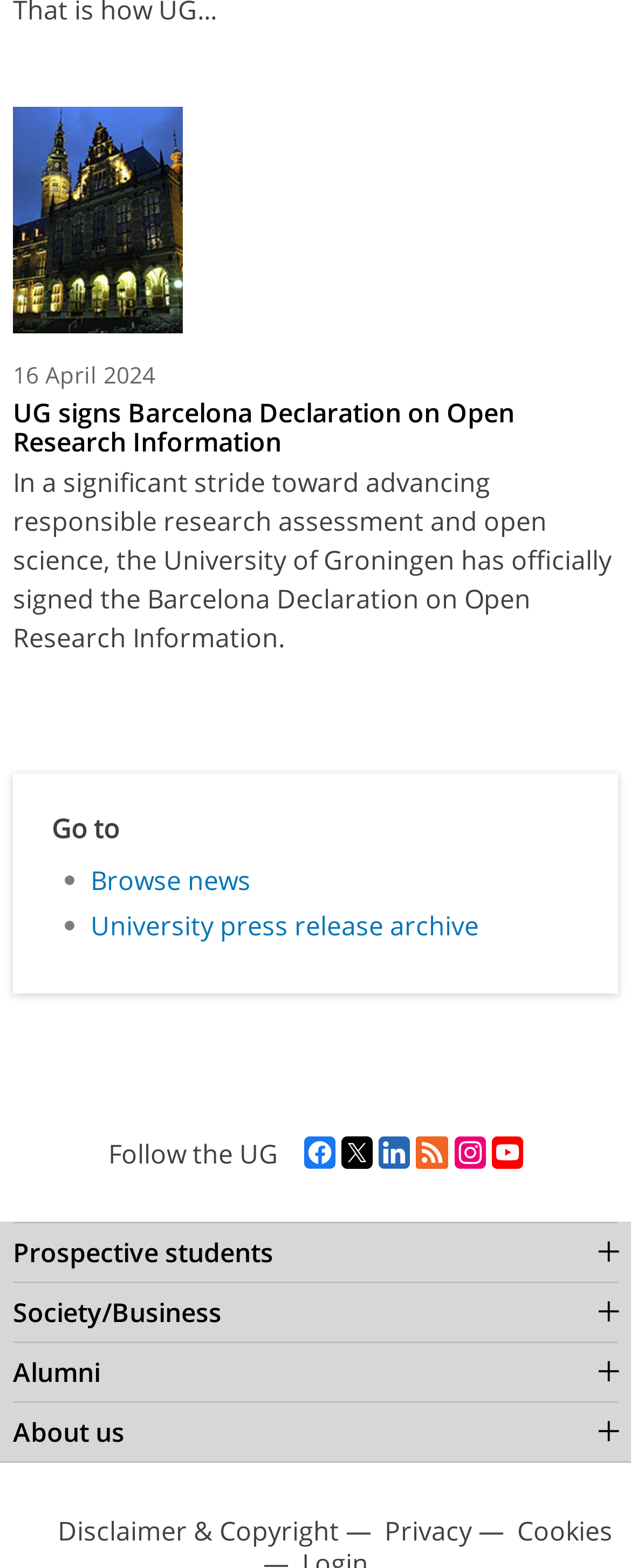Identify the bounding box coordinates of the element to click to follow this instruction: 'Read the University press release archive'. Ensure the coordinates are four float values between 0 and 1, provided as [left, top, right, bottom].

[0.144, 0.579, 0.759, 0.601]